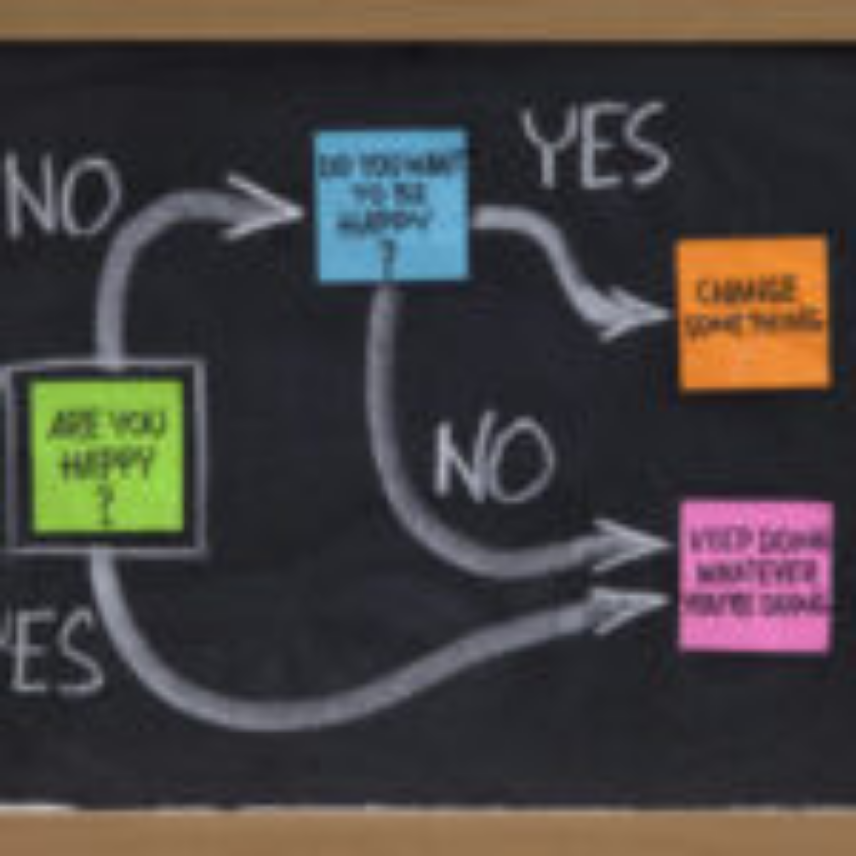Analyze the image and describe all the key elements you observe.

The image presents a flowchart on a chalkboard background, exploring the concept of happiness as a decision. At the center, the question "ARE YOU HAPPY?" is prominently displayed in a vibrant green square, indicating the starting point. From there, the flowchart branches into two paths: 

- If the answer is "YES," it leads towards a blue box asking, "DO YOU WANT TO BE HAPPY?" Here, the chart diverges further with a "YES" pathway prompting the action "CHANGE SOMETHING," while a "NO" response directs one to consider "WRITE DOWN WHATEVER YOU'RE FEELING," depicted in a pink box.

- Conversely, if the answer to "ARE YOU HAPPY?" is "NO," the path reinforces the need for introspection and change, suggesting the importance of self-reflection in achieving happiness.

This visual representation effectively illustrates the choices and reflective processes involved in one’s pursuit of happiness, inviting viewers to engage with their emotions and decision-making.